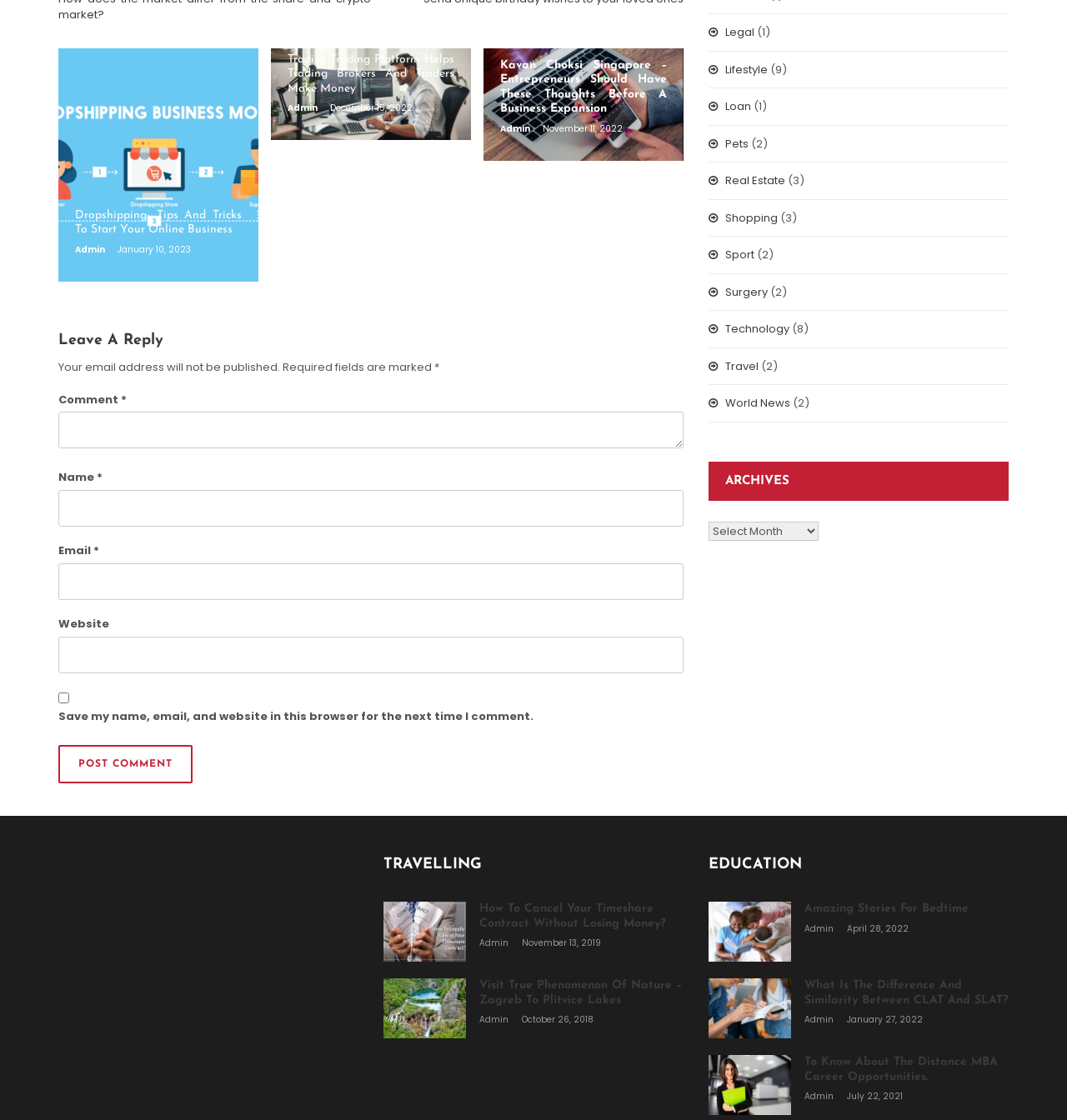Pinpoint the bounding box coordinates of the area that should be clicked to complete the following instruction: "Enter a comment in the 'Comment *' textbox". The coordinates must be given as four float numbers between 0 and 1, i.e., [left, top, right, bottom].

[0.055, 0.368, 0.641, 0.4]